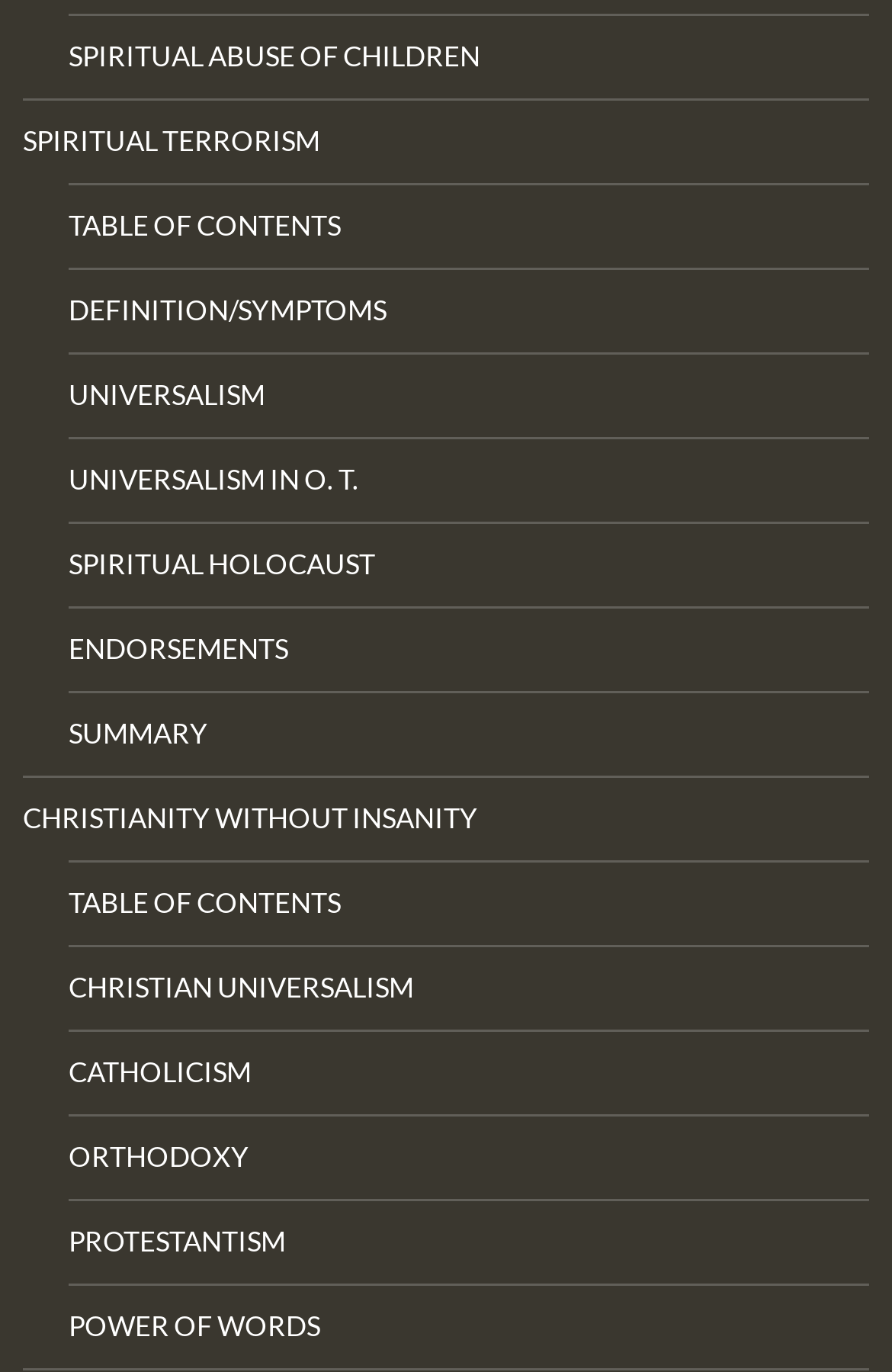Could you find the bounding box coordinates of the clickable area to complete this instruction: "View the table of contents"?

[0.077, 0.135, 0.974, 0.195]